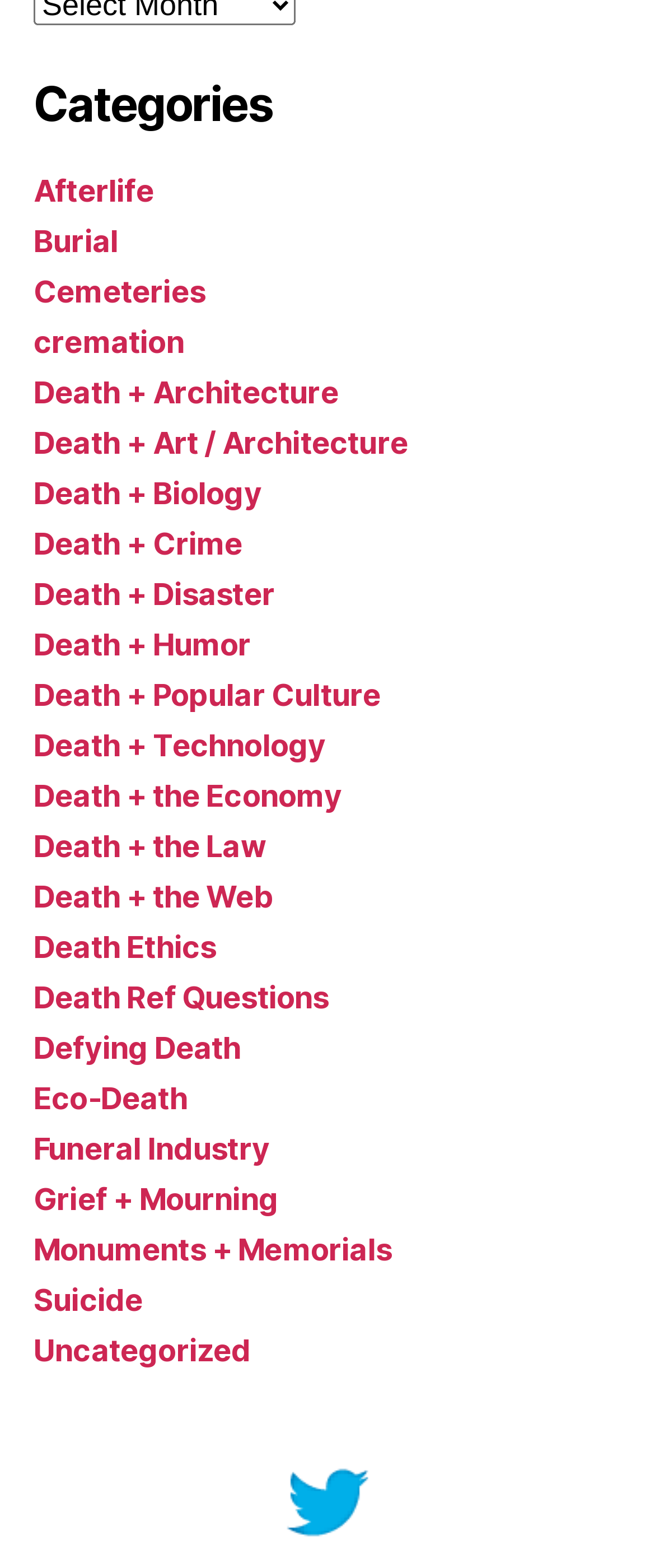Locate the bounding box coordinates for the element described below: "Defying Death". The coordinates must be four float values between 0 and 1, formatted as [left, top, right, bottom].

[0.051, 0.657, 0.368, 0.679]